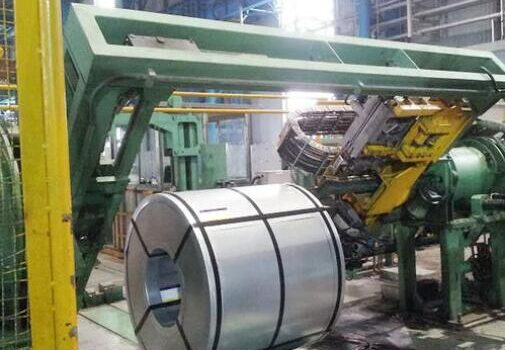Give a detailed account of the visual content in the image.

The image depicts an advanced automatic steel coil packaging machine, prominently featuring a large, cylindrical steel coil placed on a workspace. The machinery, characterized by its vibrant green structure, is engaged in the process of wrapping or strapping the steel coil, a crucial step in ensuring the coil’s protection during storage and transportation. This automated system reflects the significant advancements in mechanization and automation within the steel industry, aimed at optimizing efficiency and safeguarding product integrity. The background suggests a spacious industrial facility, emphasizing the scale of operations involved in steel coil handling and packaging.